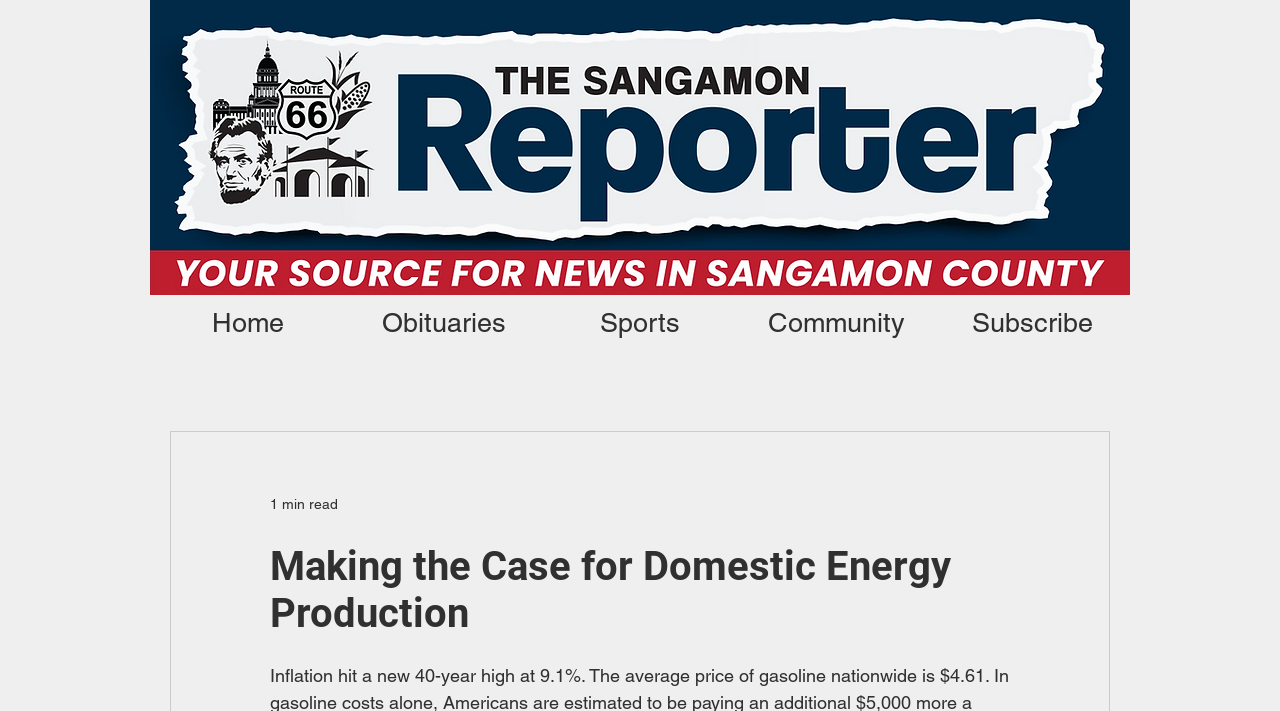Can you determine the main header of this webpage?

Making the Case for Domestic Energy Production